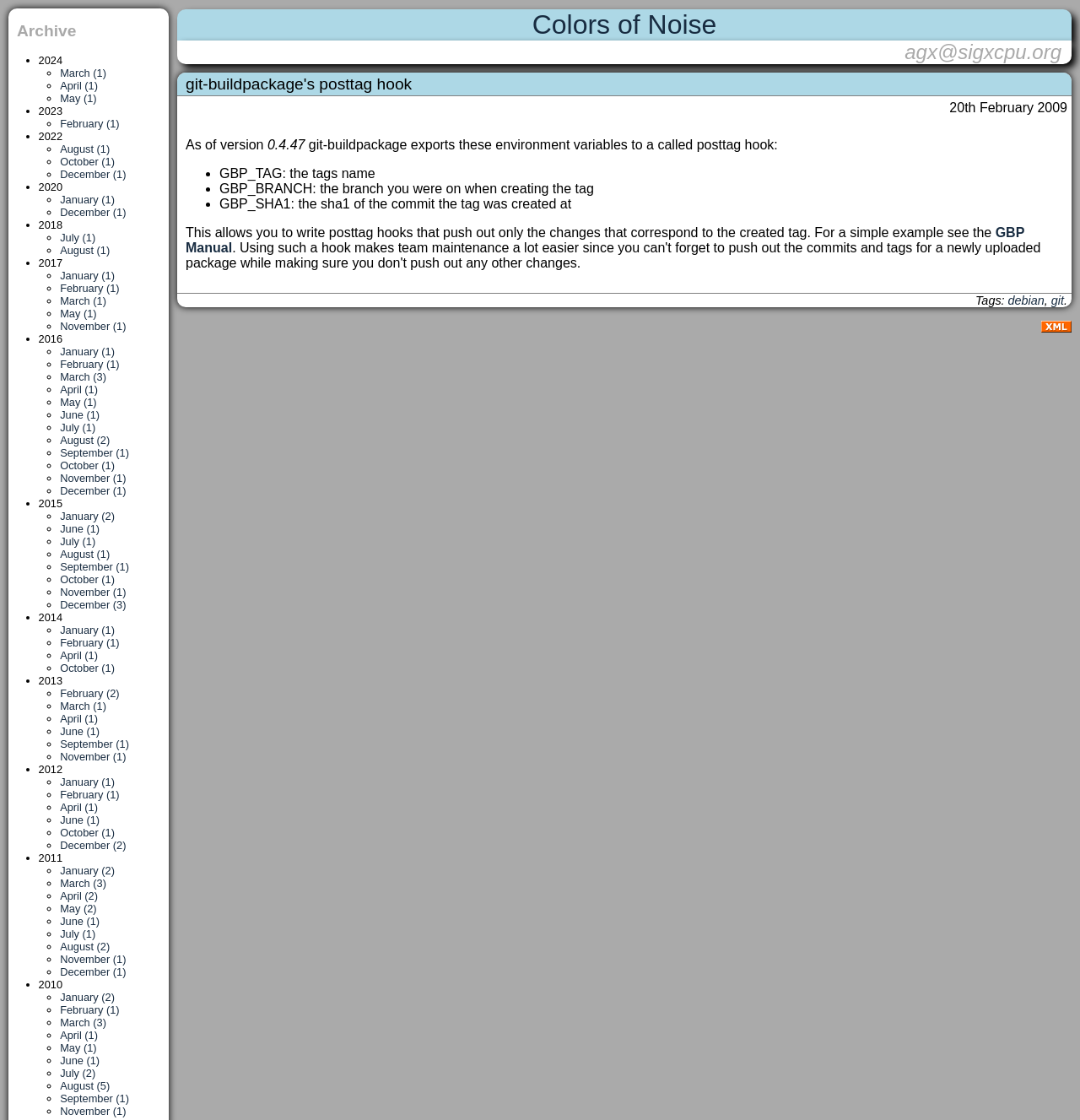Indicate the bounding box coordinates of the element that needs to be clicked to satisfy the following instruction: "Go to the 'Archive' page". The coordinates should be four float numbers between 0 and 1, i.e., [left, top, right, bottom].

[0.016, 0.02, 0.148, 0.036]